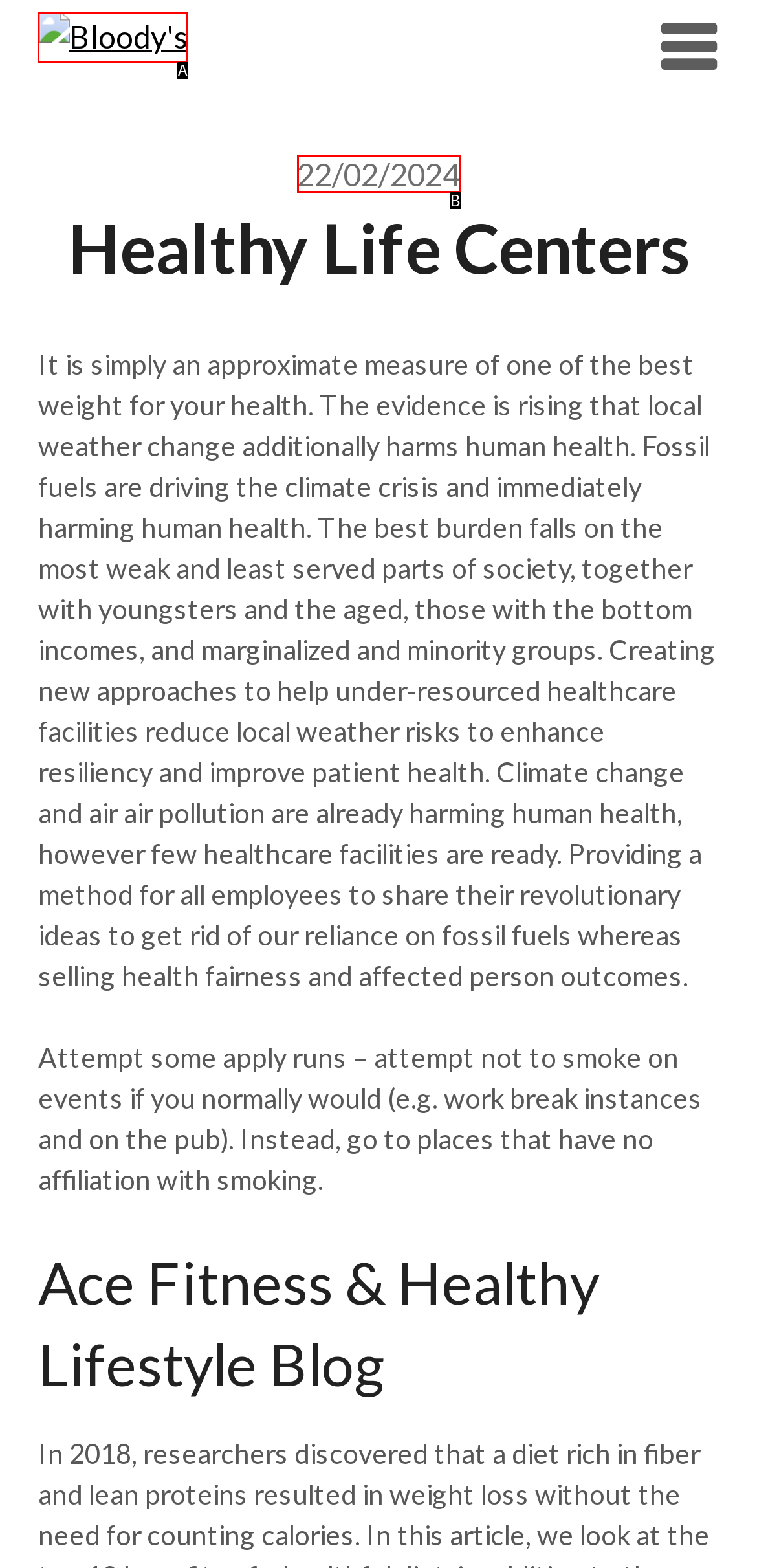Identify the HTML element that corresponds to the following description: alt="Bloody's" Provide the letter of the best matching option.

A